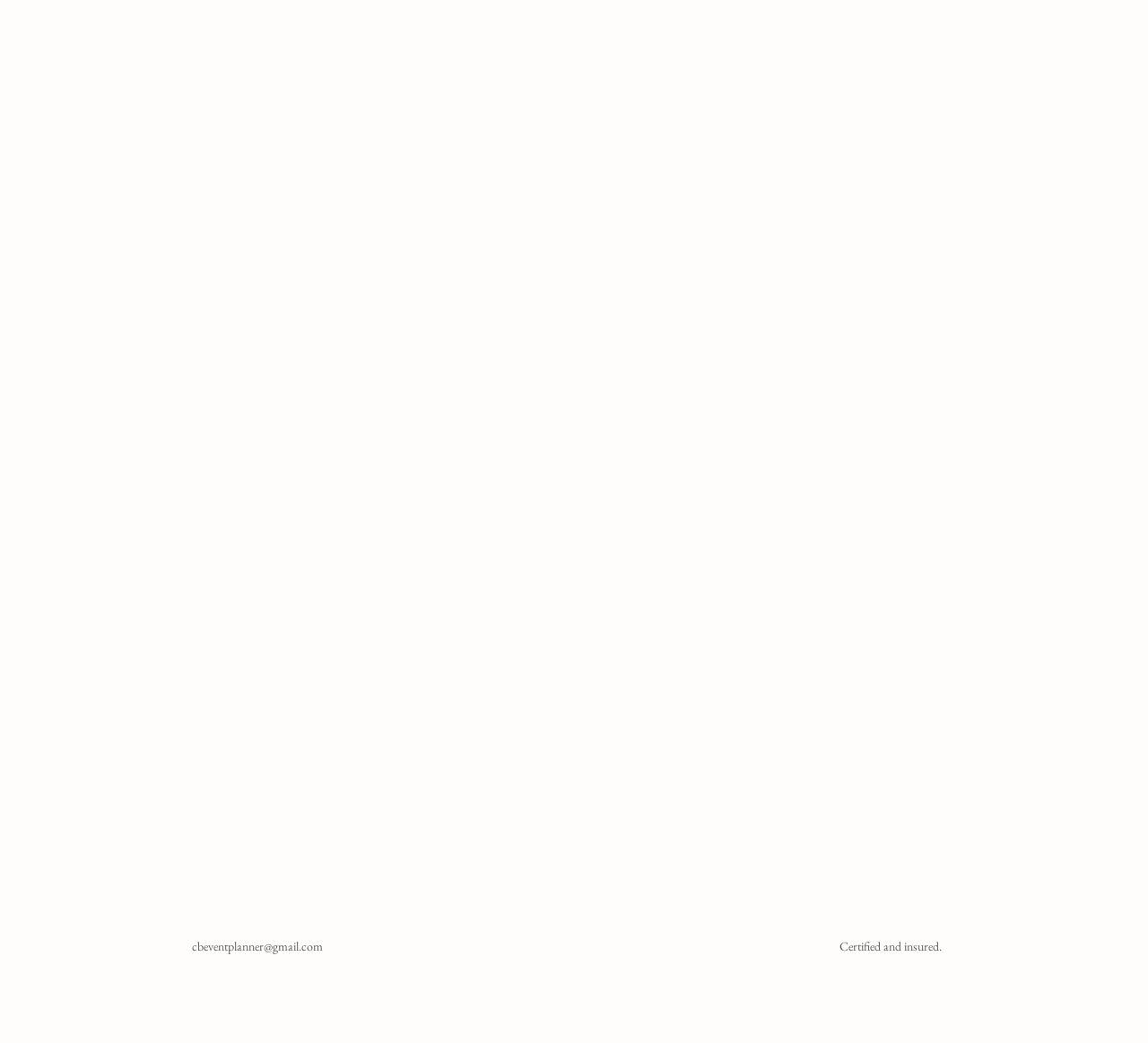What is the certification status of the event planner?
Give a one-word or short phrase answer based on the image.

Certified and insured